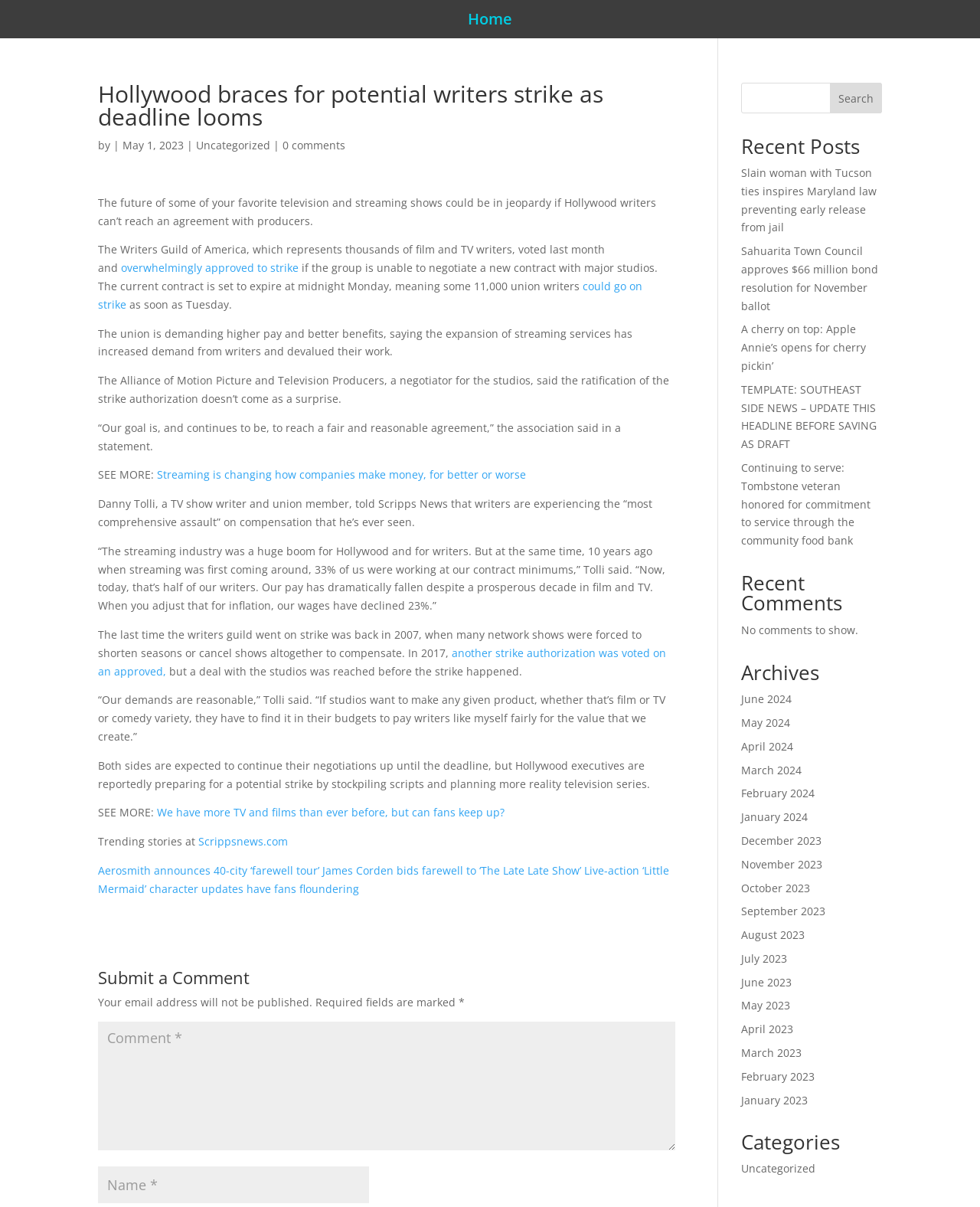Find the bounding box coordinates of the clickable element required to execute the following instruction: "Submit a comment". Provide the coordinates as four float numbers between 0 and 1, i.e., [left, top, right, bottom].

[0.1, 0.802, 0.689, 0.823]